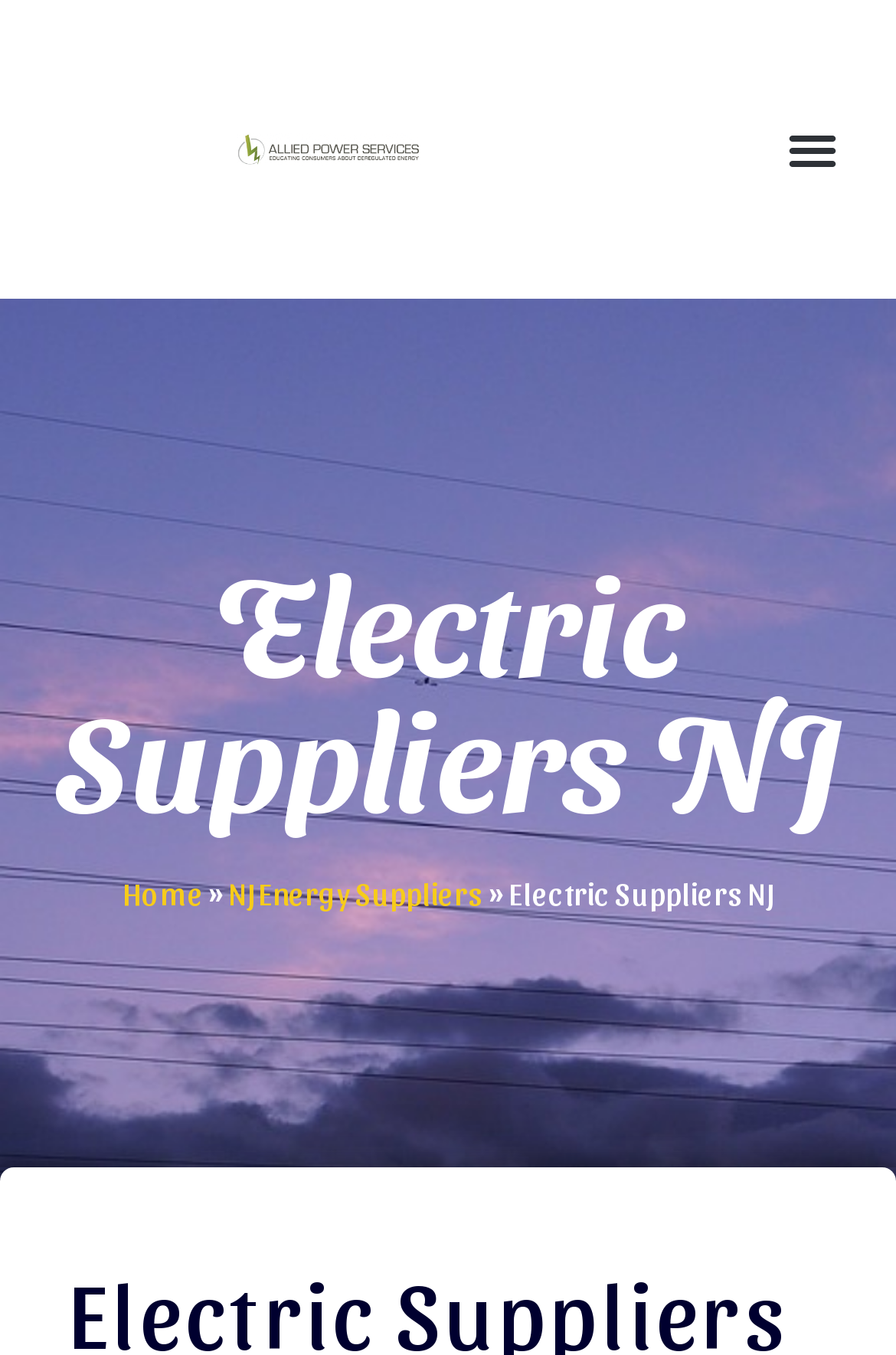Using the provided element description "Menu", determine the bounding box coordinates of the UI element.

[0.864, 0.082, 0.949, 0.138]